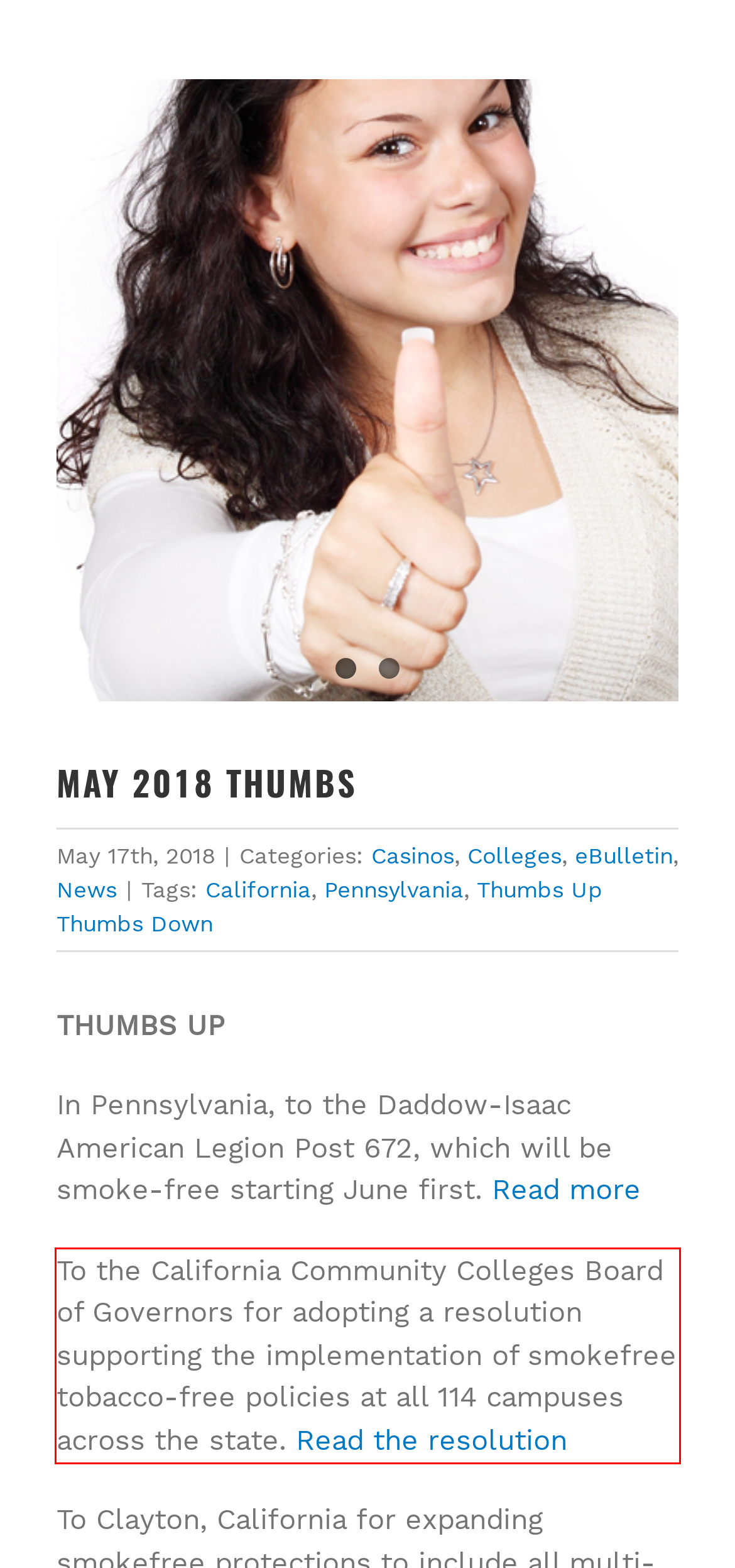You have a screenshot of a webpage with a red bounding box. Use OCR to generate the text contained within this red rectangle.

To the California Community Colleges Board of Governors for adopting a resolution supporting the implementation of smokefree tobacco-free policies at all 114 campuses across the state. Read the resolution